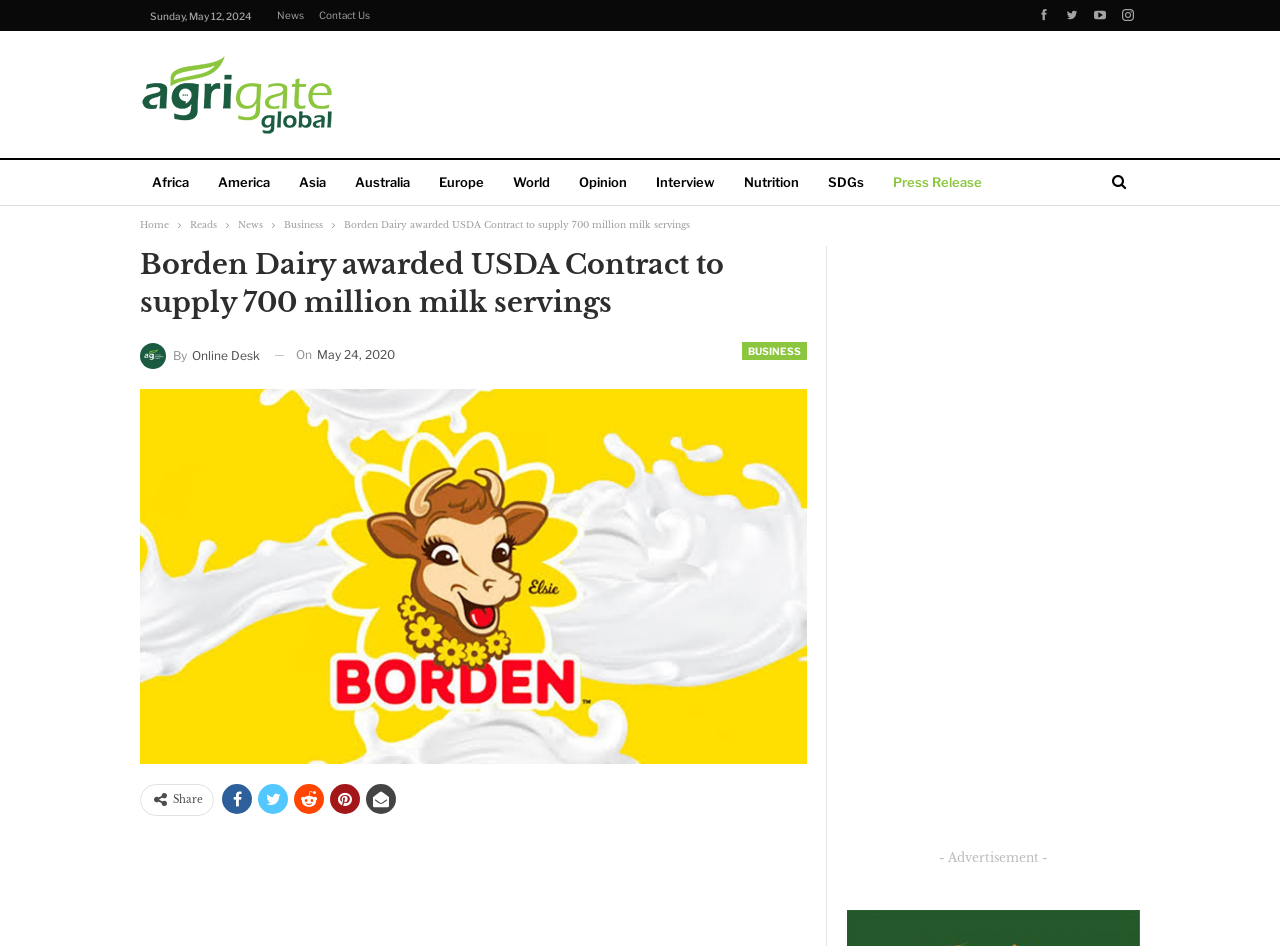Show the bounding box coordinates of the element that should be clicked to complete the task: "Click on the 'News' link".

[0.216, 0.01, 0.238, 0.022]